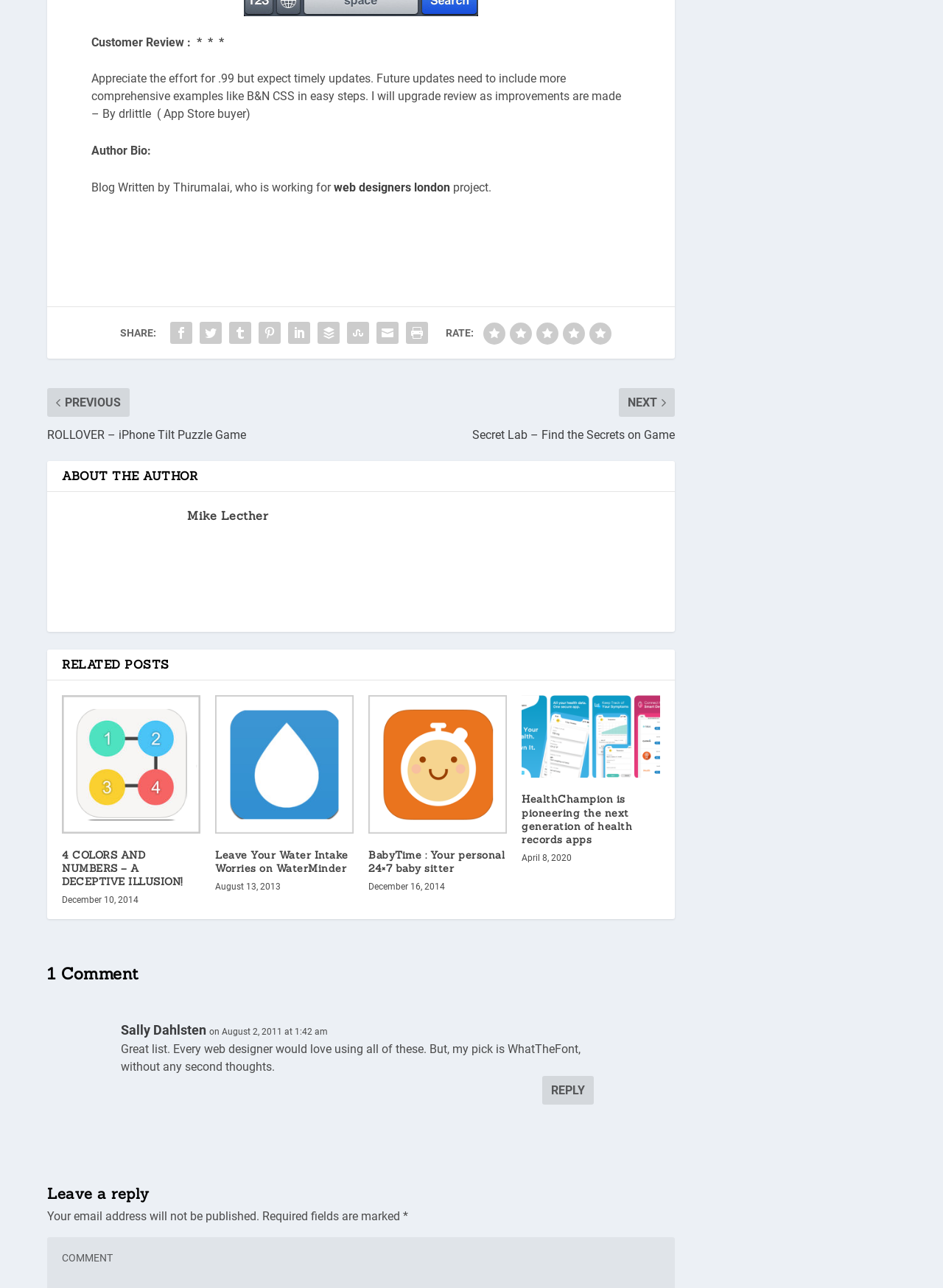Use a single word or phrase to answer the following:
What is the rating scale used in this webpage?

1-5